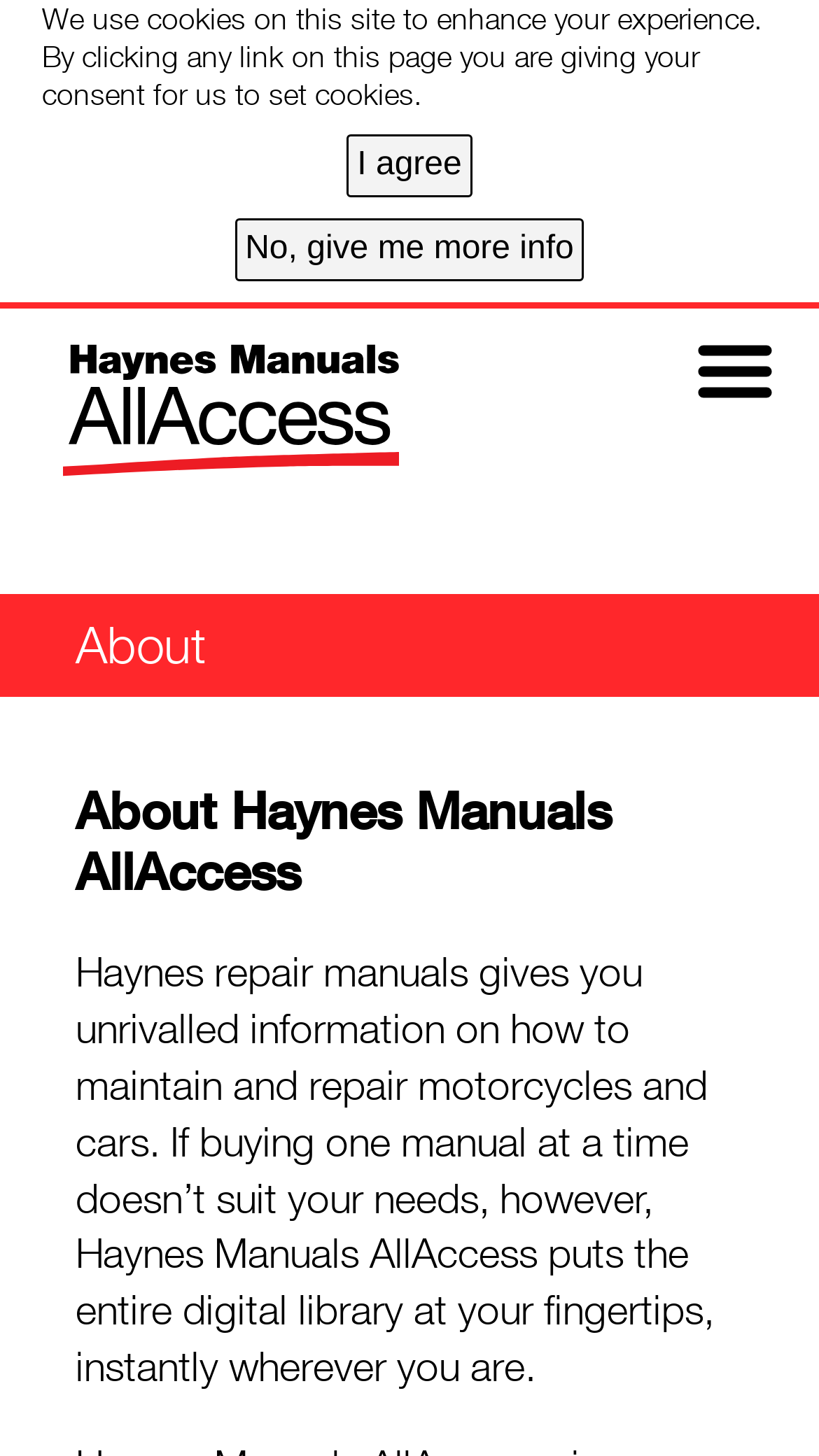Analyze the image and deliver a detailed answer to the question: What is the tone of the 'About Haynes Manuals AllAccess' section?

The text in the 'About Haynes Manuals AllAccess' section provides factual information about the service, explaining what it offers and how it works, which suggests an informative tone.